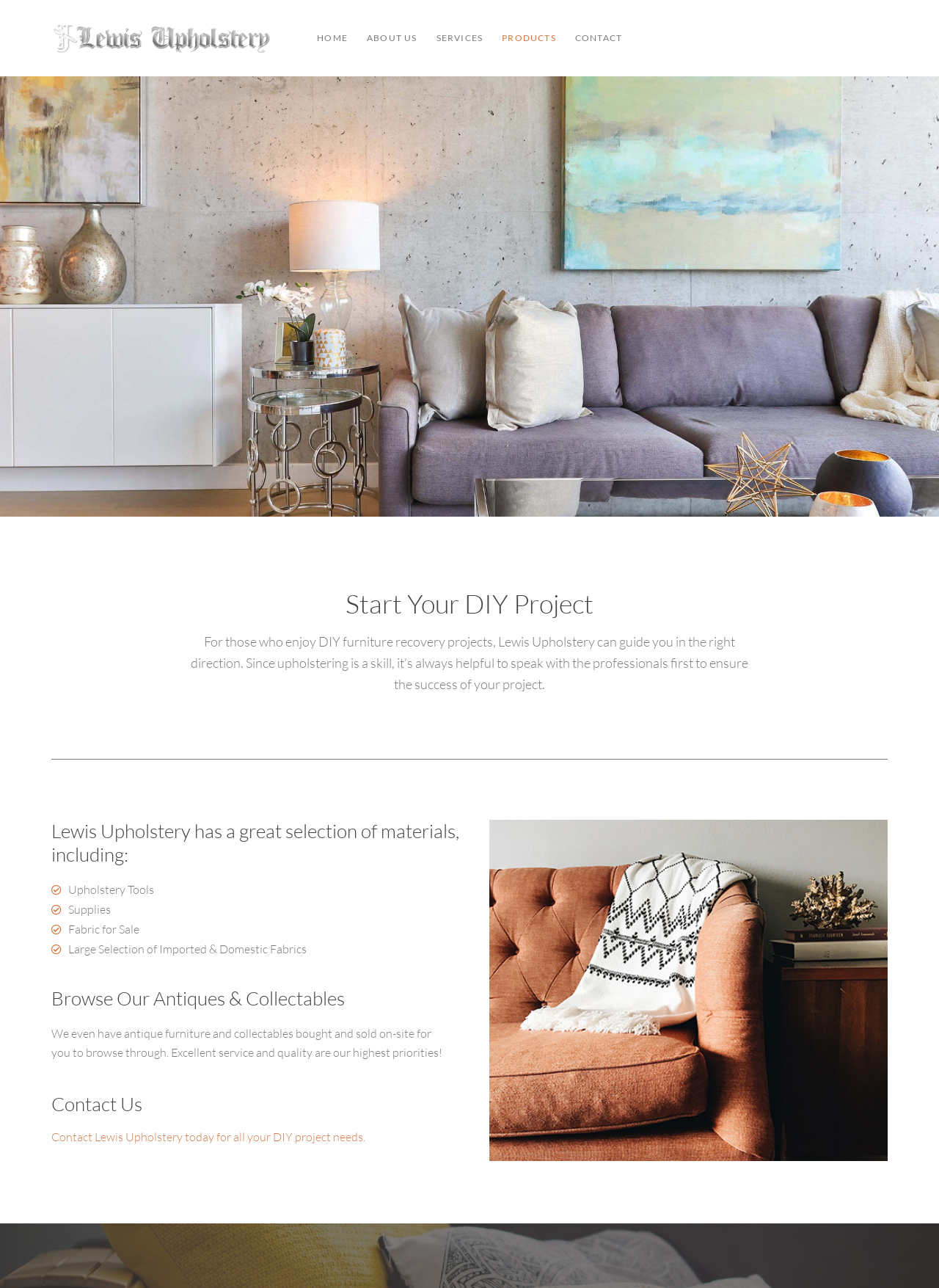What types of materials does Lewis Upholstery sell?
From the screenshot, supply a one-word or short-phrase answer.

Upholstery Tools, Supplies, Fabric